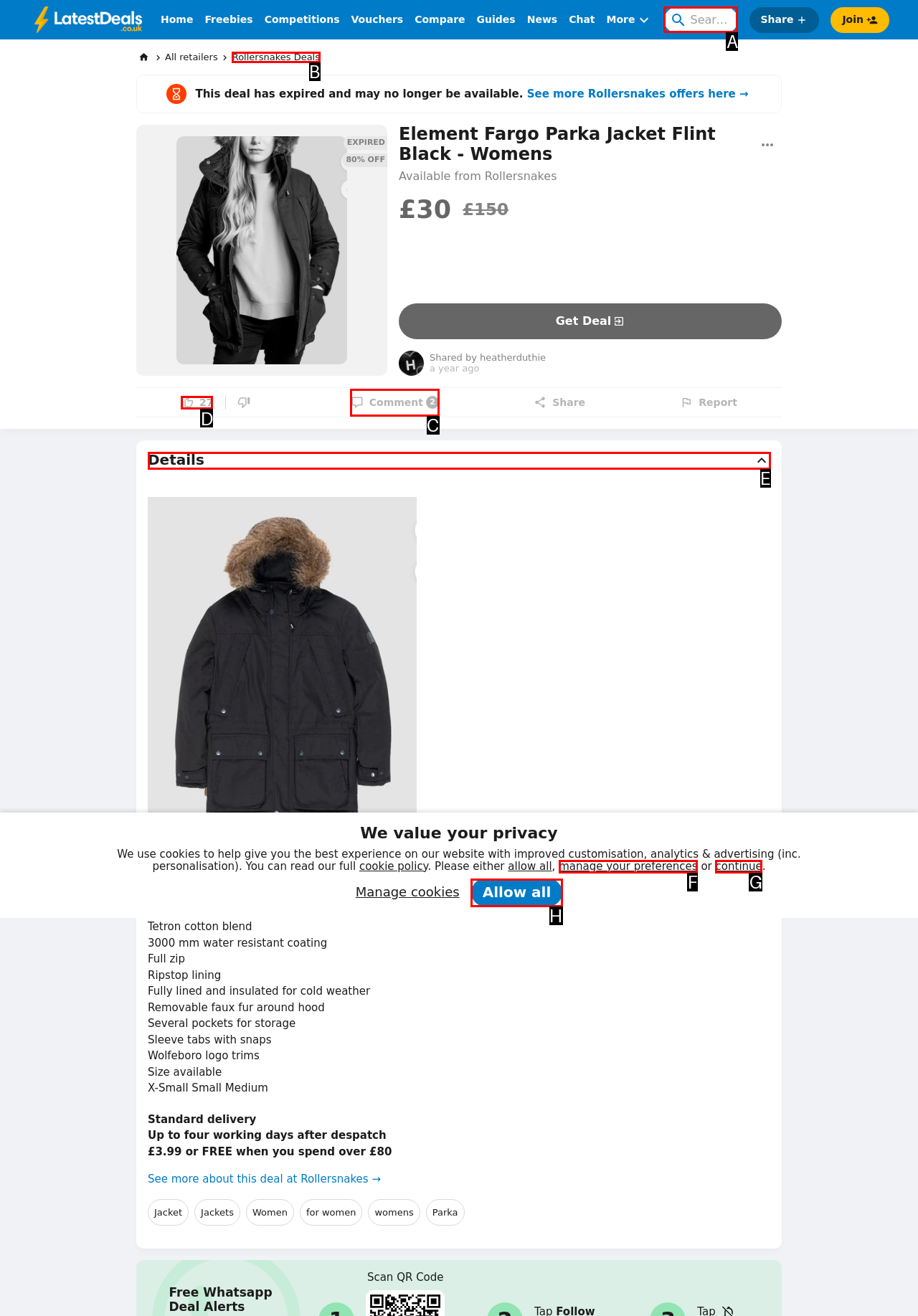Figure out which option to click to perform the following task: Like this deal
Provide the letter of the correct option in your response.

D